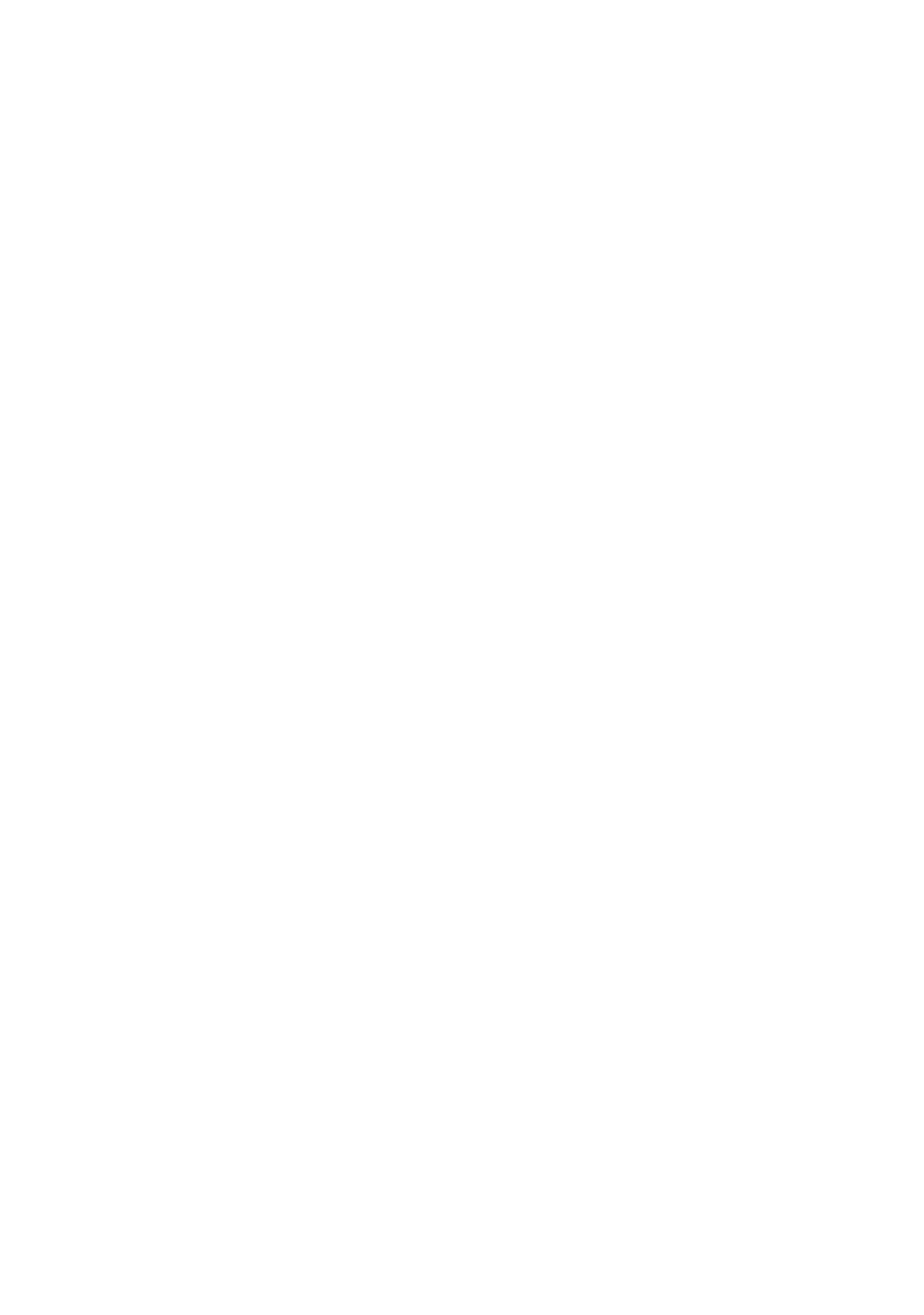Provide the bounding box coordinates for the area that should be clicked to complete the instruction: "View privacy policy".

[0.038, 0.72, 0.244, 0.763]